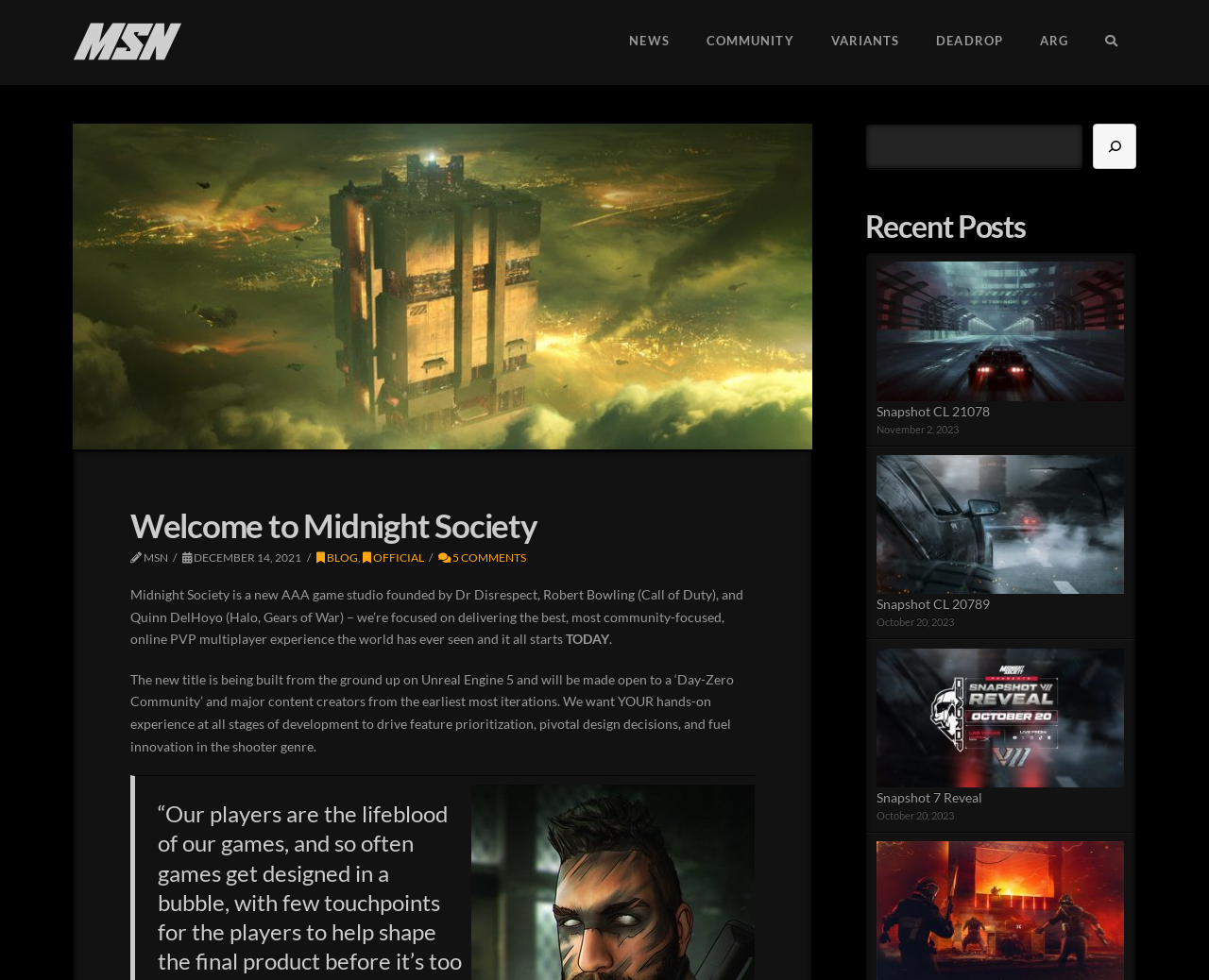Locate the UI element that matches the description Speak with a Representative in the webpage screenshot. Return the bounding box coordinates in the format (top-left x, top-left y, bottom-right x, bottom-right y), with values ranging from 0 to 1.

None